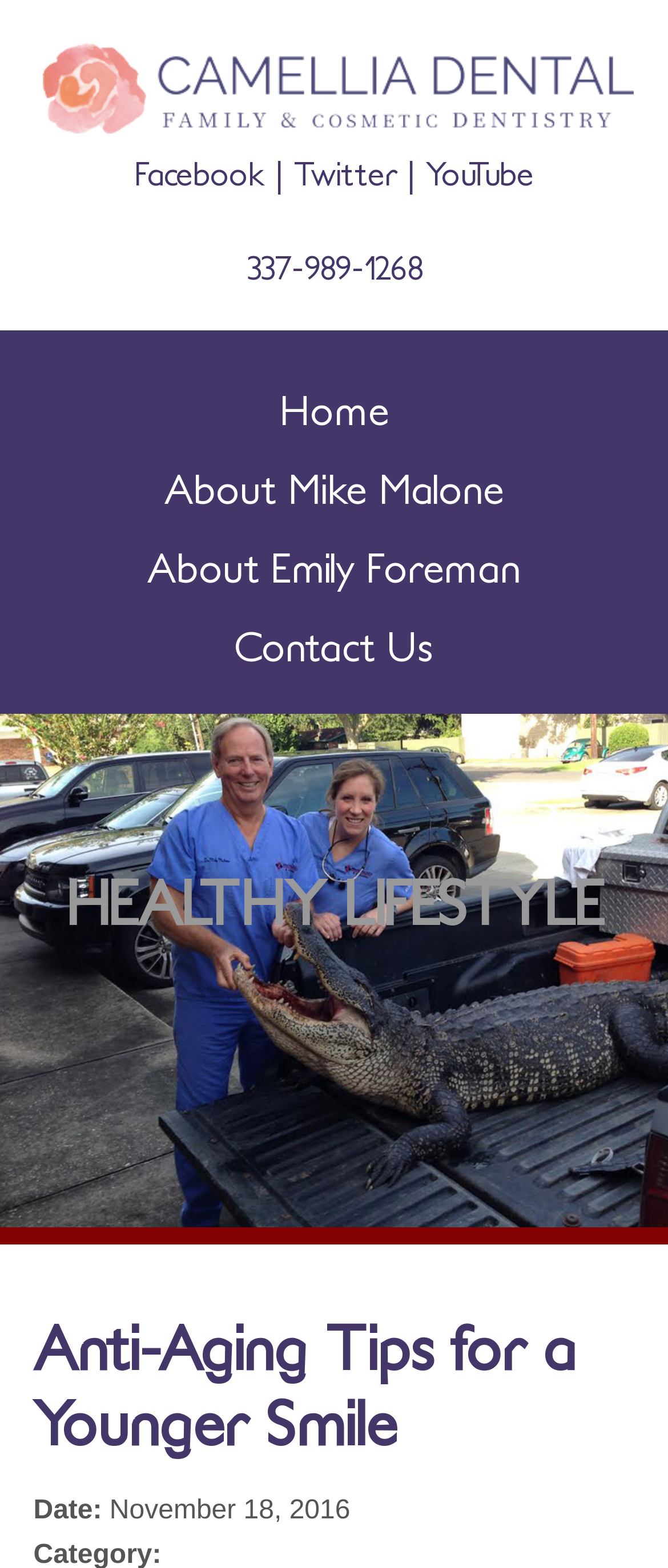Please locate the bounding box coordinates of the element that should be clicked to complete the given instruction: "View the YouTube channel".

[0.622, 0.098, 0.799, 0.124]